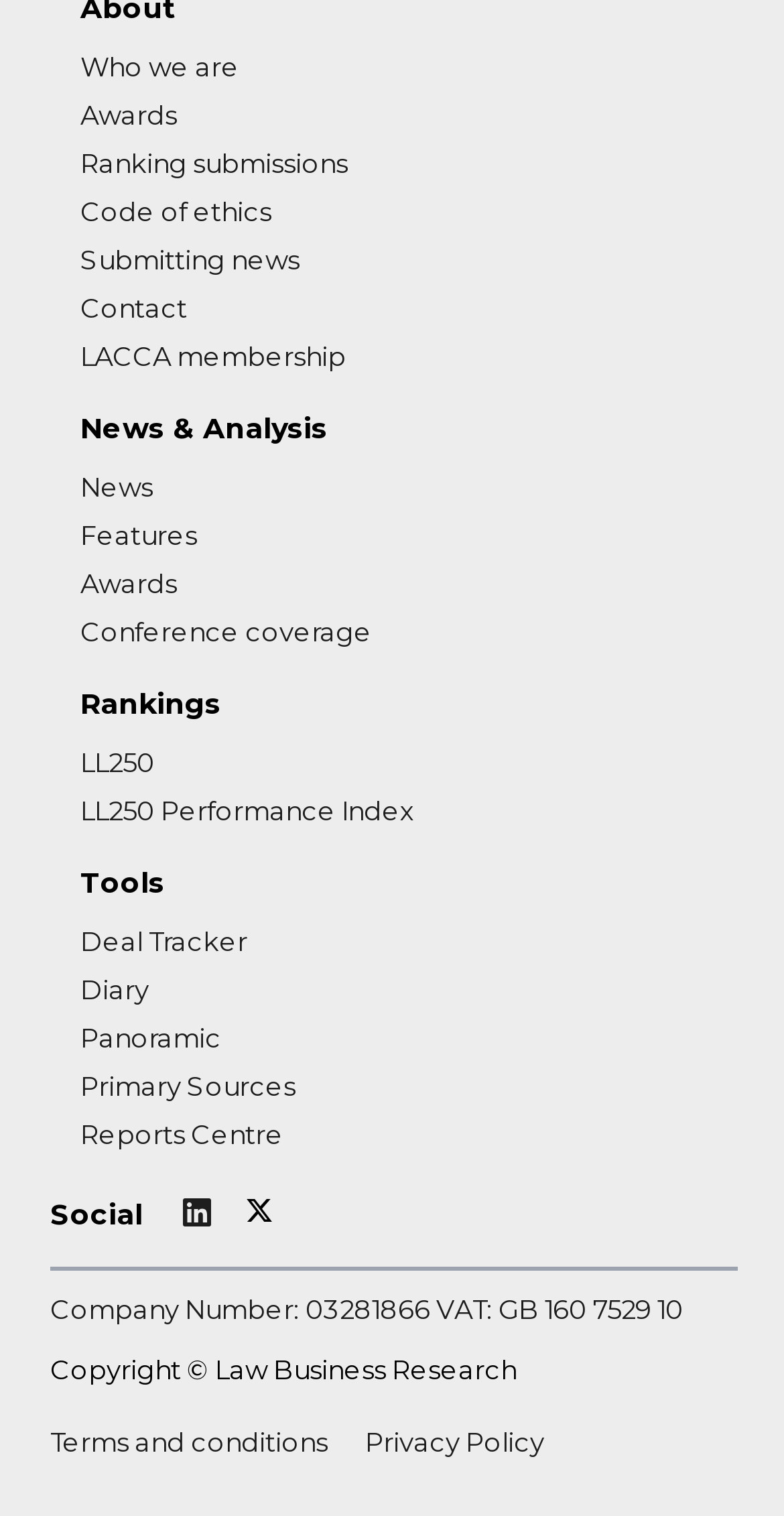Show the bounding box coordinates for the HTML element as described: "Terms and conditions".

[0.064, 0.941, 0.418, 0.962]